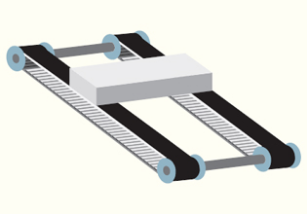Respond concisely with one word or phrase to the following query:
What is the color of the rollers?

Blue